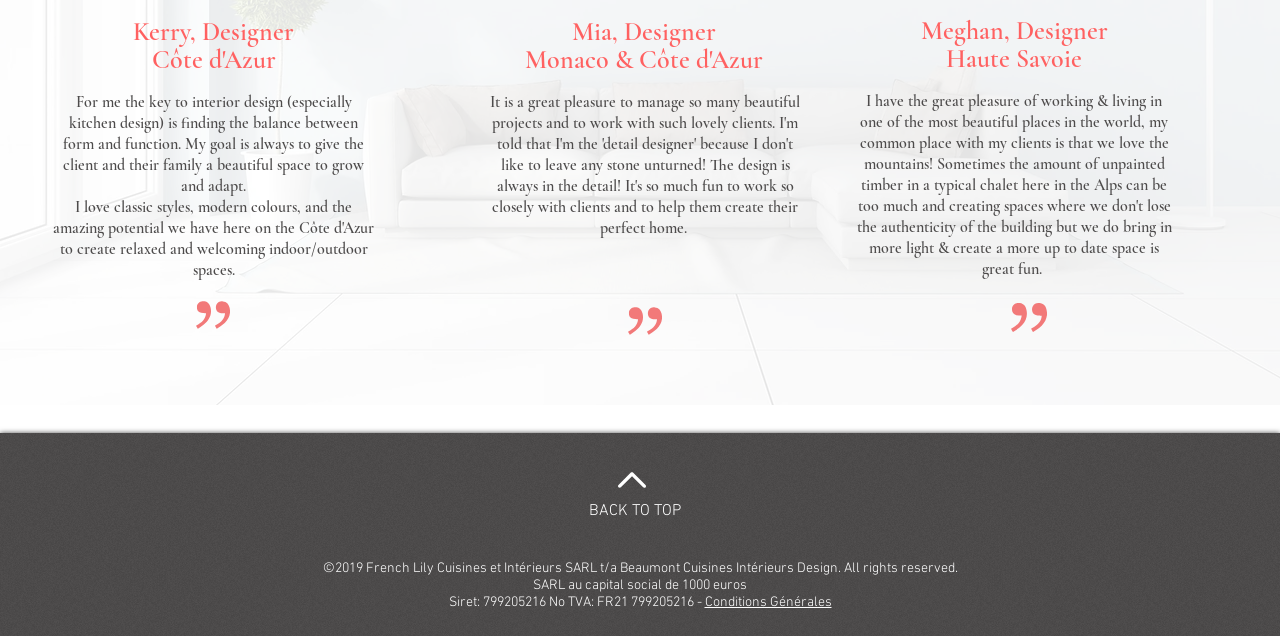Provide the bounding box coordinates of the HTML element described by the text: "BACK TO TOP". The coordinates should be in the format [left, top, right, bottom] with values between 0 and 1.

[0.46, 0.788, 0.532, 0.819]